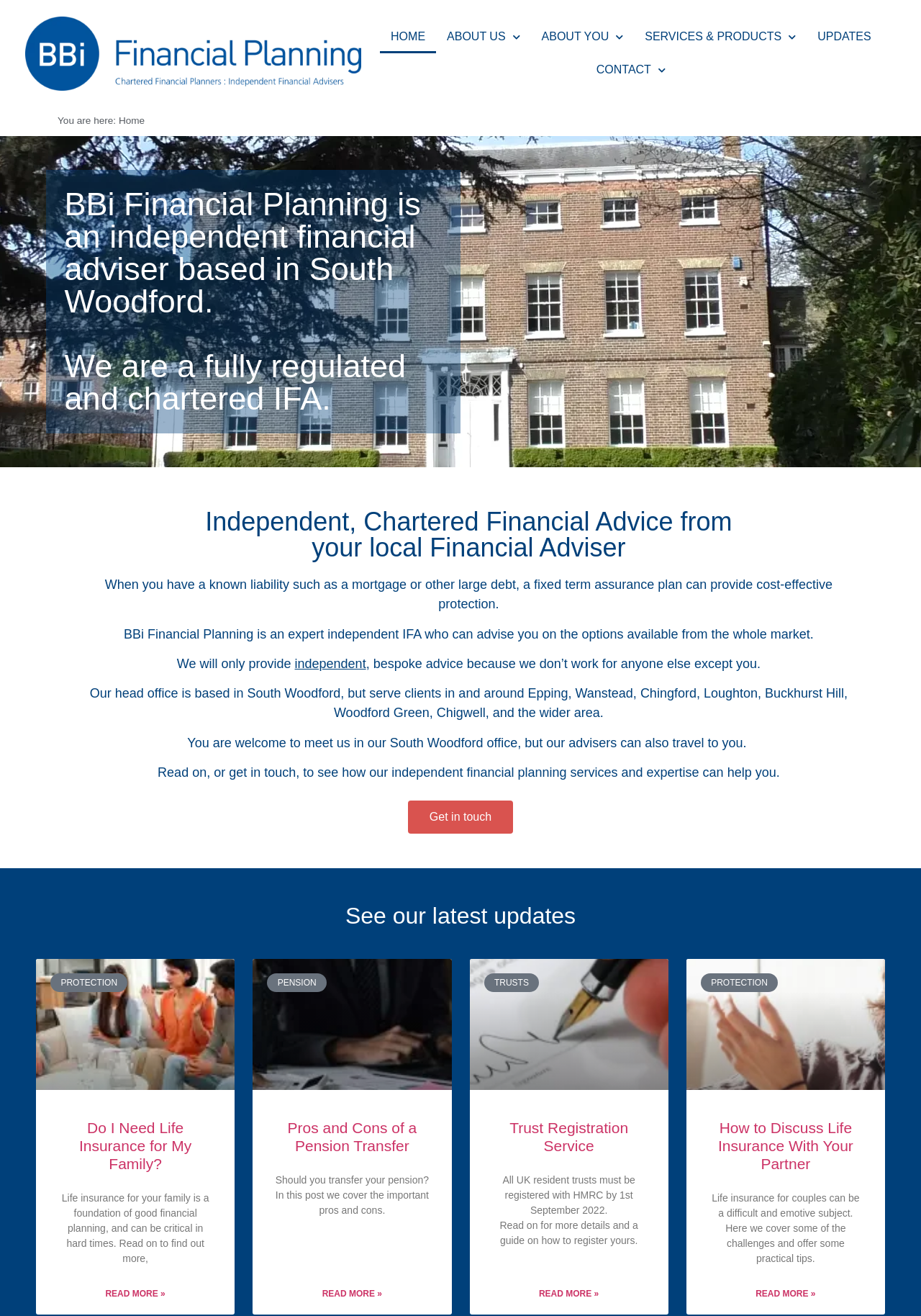Locate the coordinates of the bounding box for the clickable region that fulfills this instruction: "Click Get in touch".

[0.443, 0.608, 0.557, 0.633]